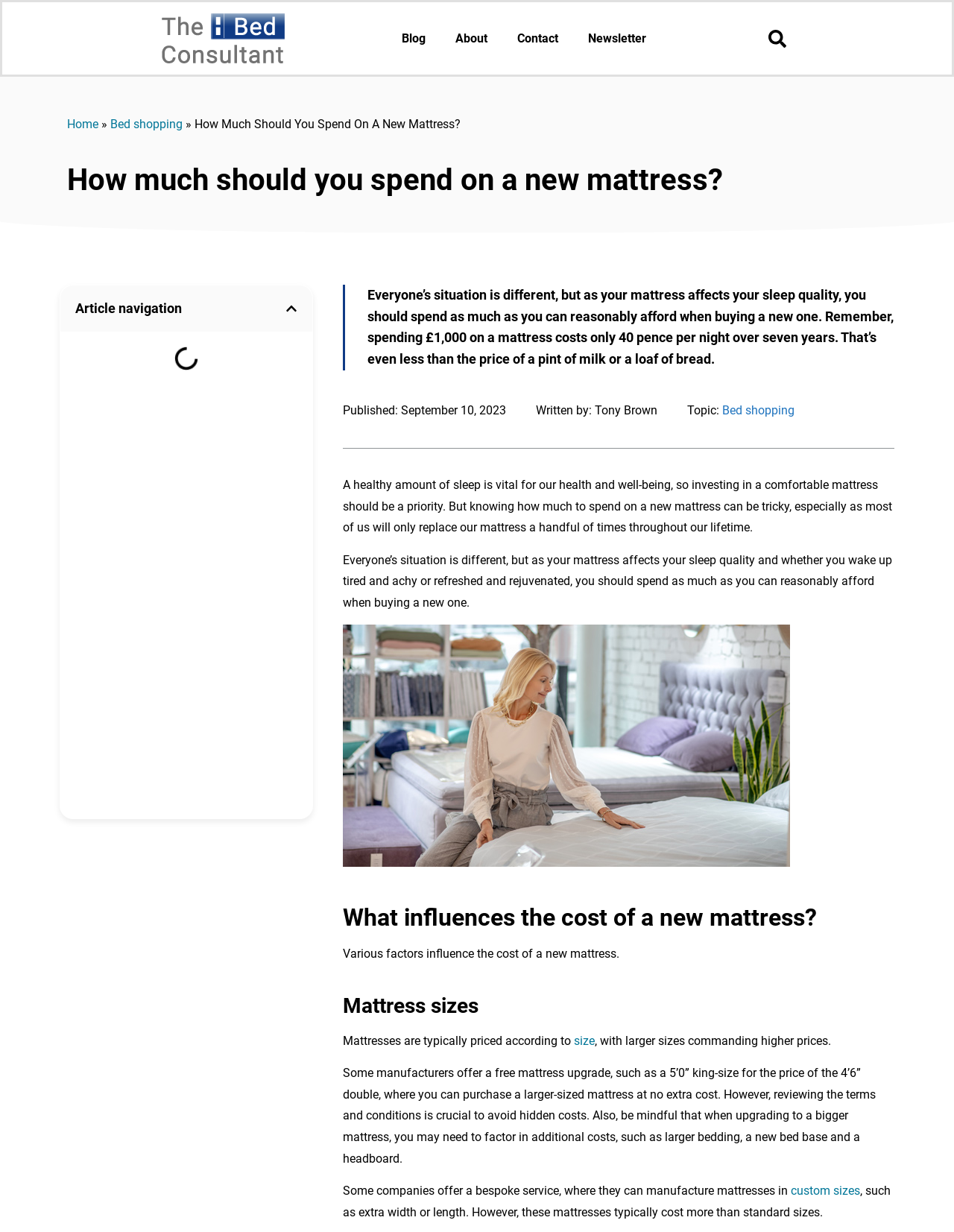Use a single word or phrase to answer this question: 
How much does a £1,000 mattress cost per night over seven years?

40 pence